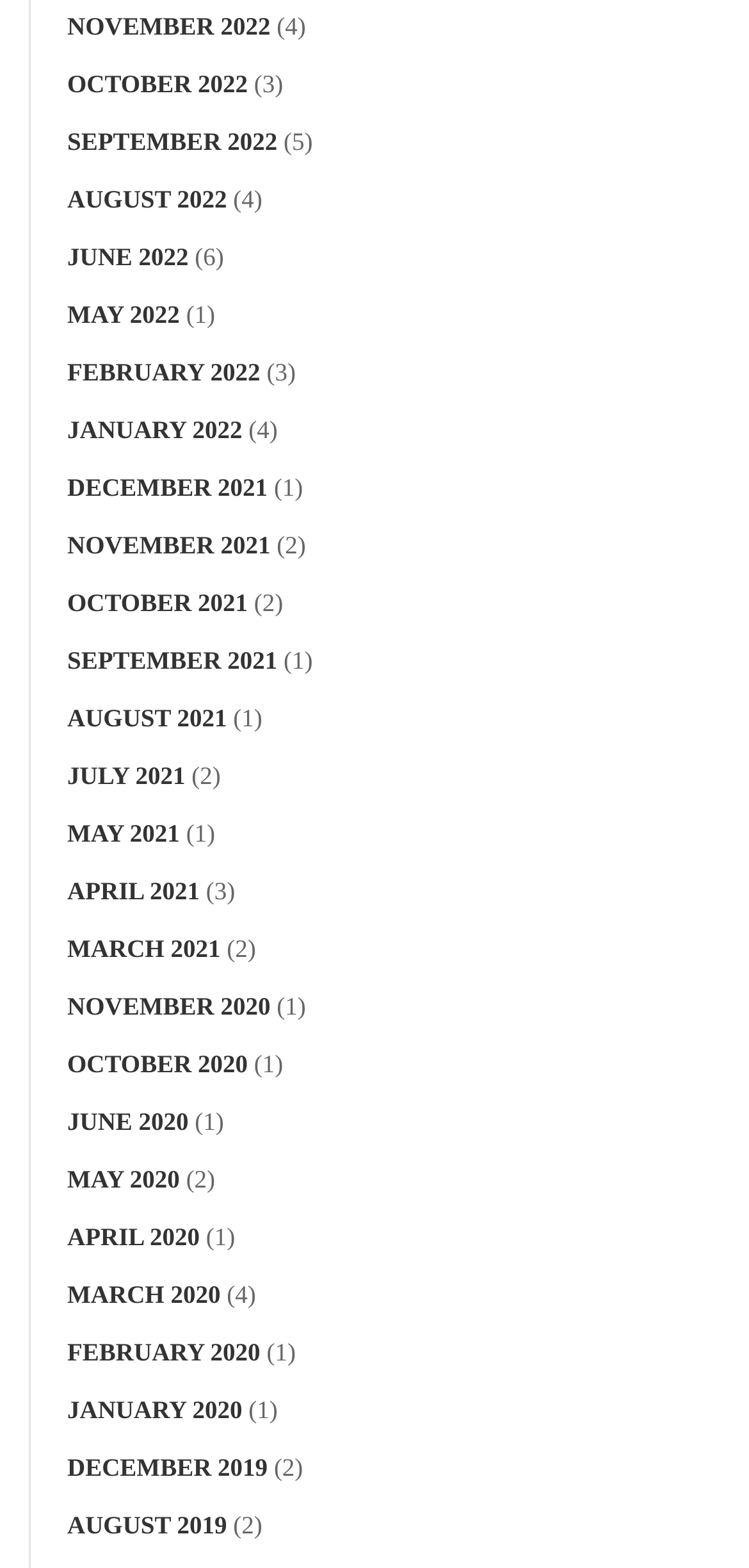Please examine the image and answer the question with a detailed explanation:
What is the earliest month listed?

I looked at the list of links and found that the bottommost link is 'AUGUST 2019', which suggests that it is the earliest month listed.